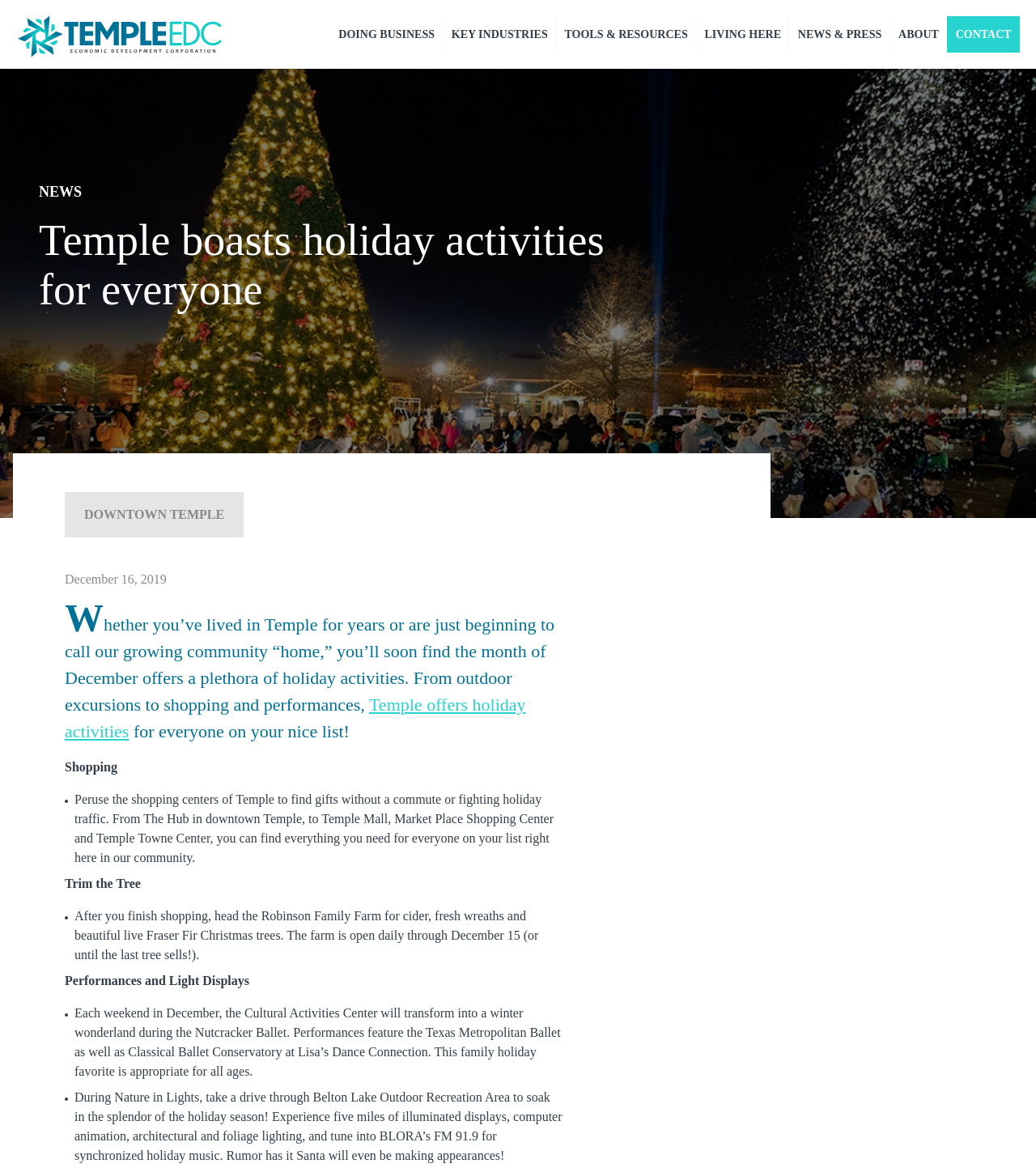Kindly provide the bounding box coordinates of the section you need to click on to fulfill the given instruction: "Click the 'Submit' button".

None